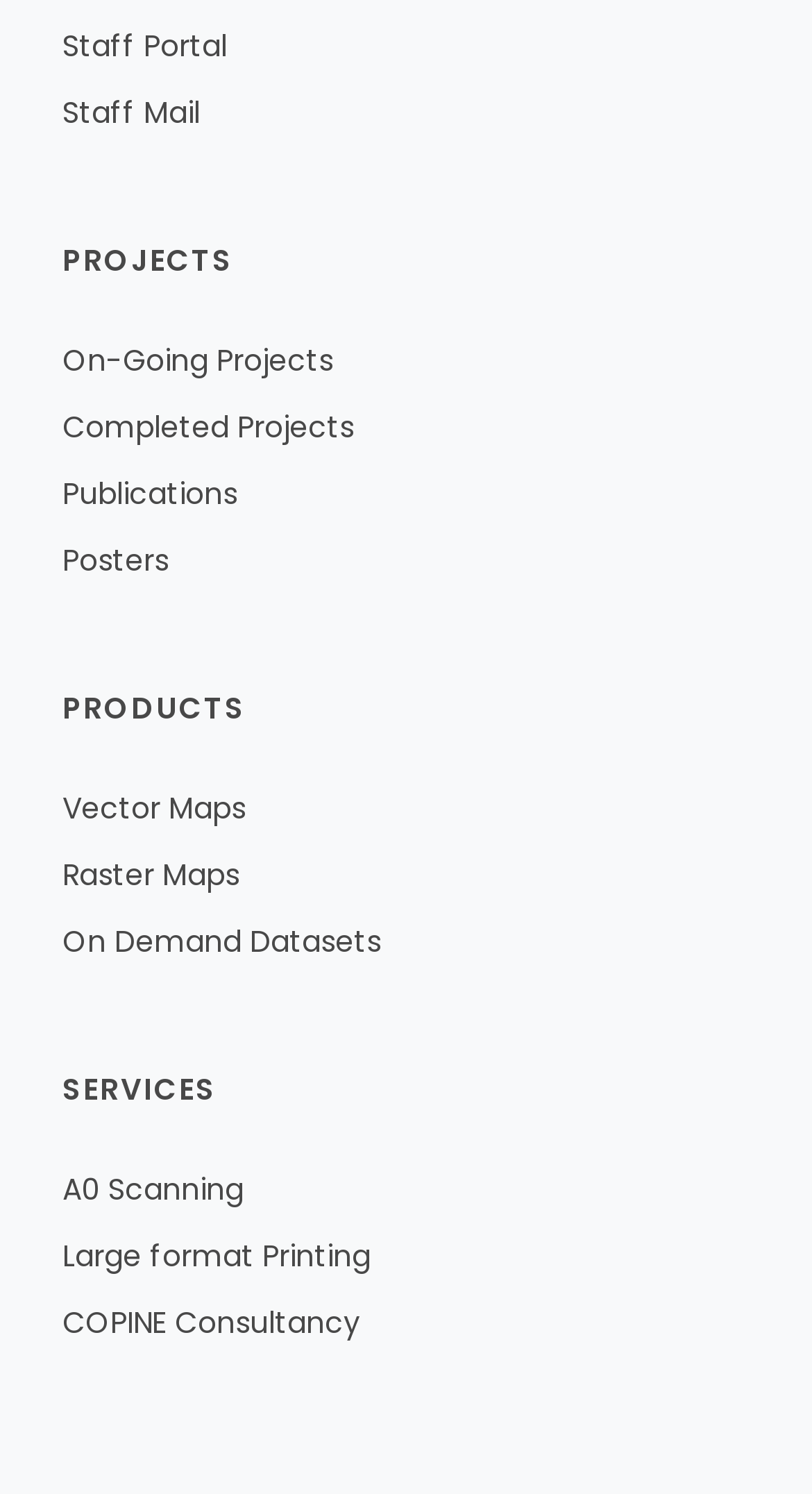Analyze the image and provide a detailed answer to the question: How many links are available under 'PROJECTS'?

Under the 'PROJECTS' category, there are four links available: 'On-Going Projects', 'Completed Projects', 'Publications', and 'Posters', each with distinct bounding box coordinates.